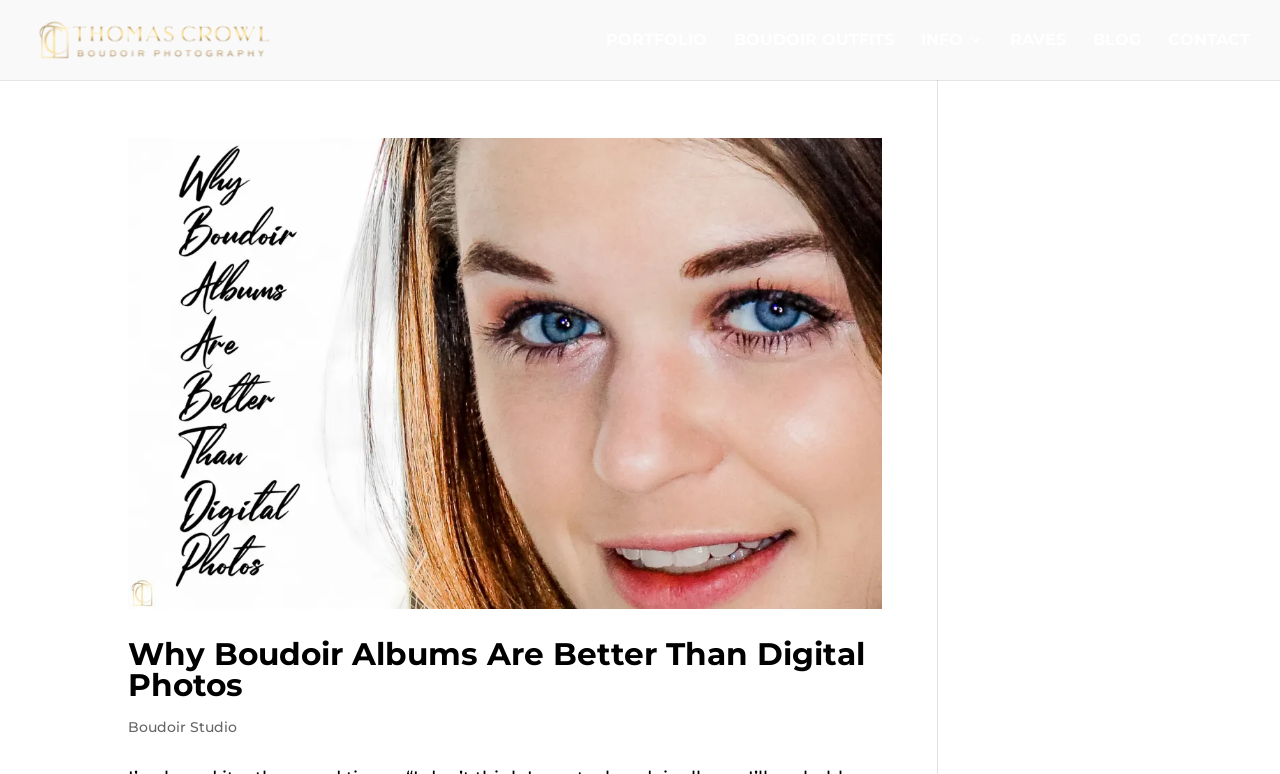Extract the bounding box coordinates of the UI element described: "RAVES". Provide the coordinates in the format [left, top, right, bottom] with values ranging from 0 to 1.

[0.789, 0.043, 0.833, 0.103]